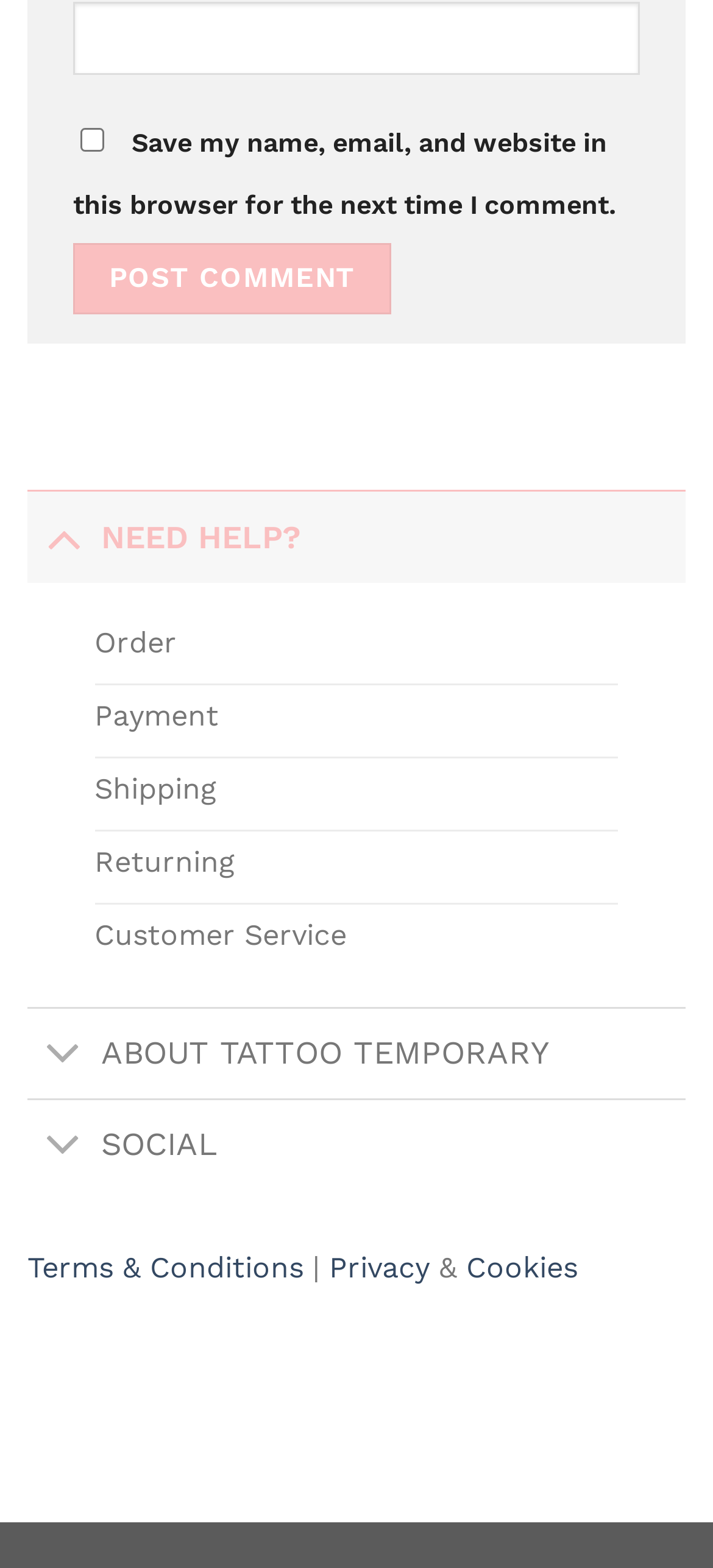Find the bounding box coordinates of the clickable element required to execute the following instruction: "Post a comment". Provide the coordinates as four float numbers between 0 and 1, i.e., [left, top, right, bottom].

[0.103, 0.155, 0.548, 0.201]